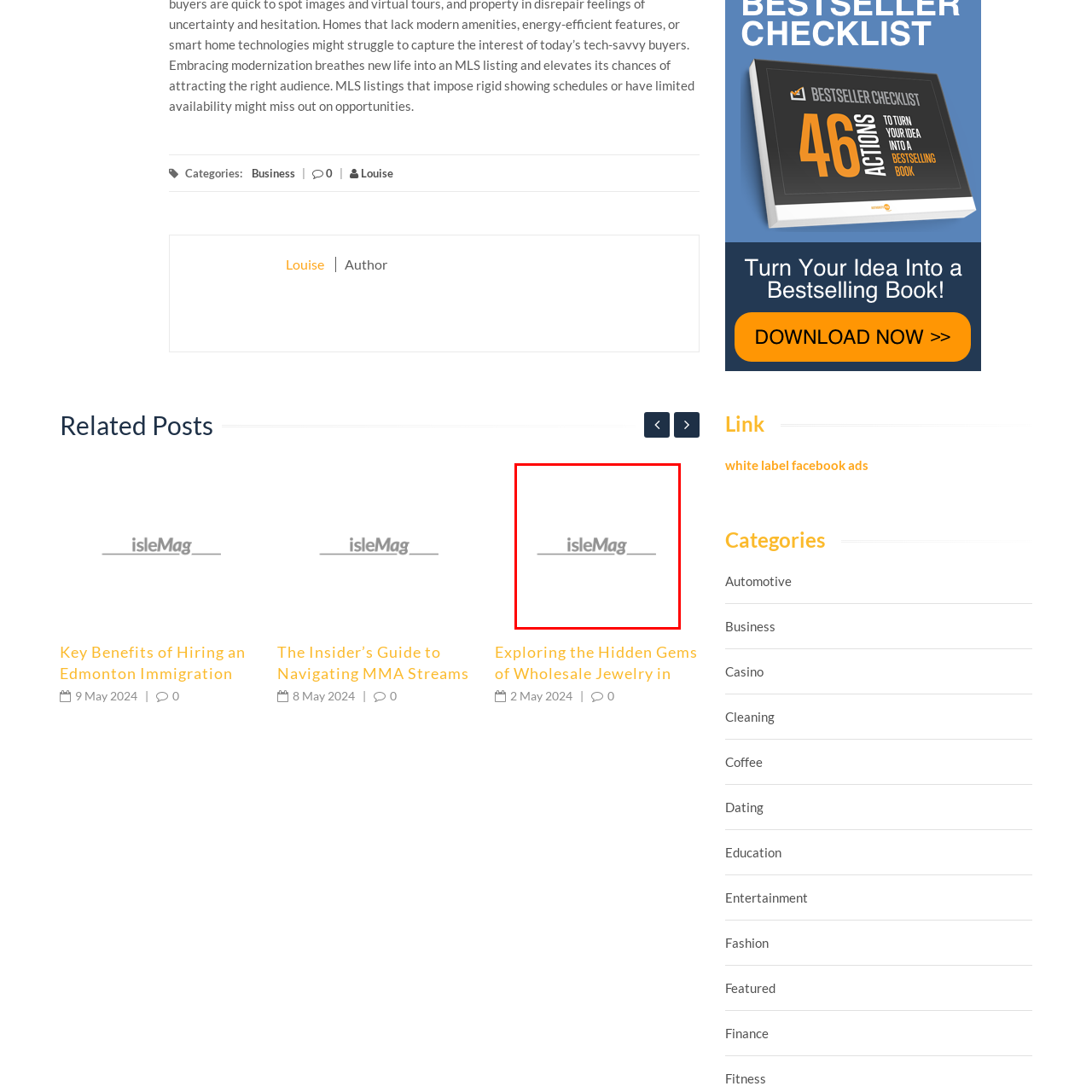Give a detailed account of the visual elements present in the image highlighted by the red border.

The image prominently features the logo of "isleMag," characterized by its sleek, modern typography. The design captures a minimalist aesthetic, with the name "isleMag" presented in lowercase letters, suggesting an approachable yet contemporary brand identity. Below the logo, a subtle horizontal line adds a touch of sophistication, creating a clear visual separation. This logo likely serves as a key branding element for content related to various topics, including travel, lifestyle, and culture, reflecting a modern digital publication aimed at engaging a diverse audience.